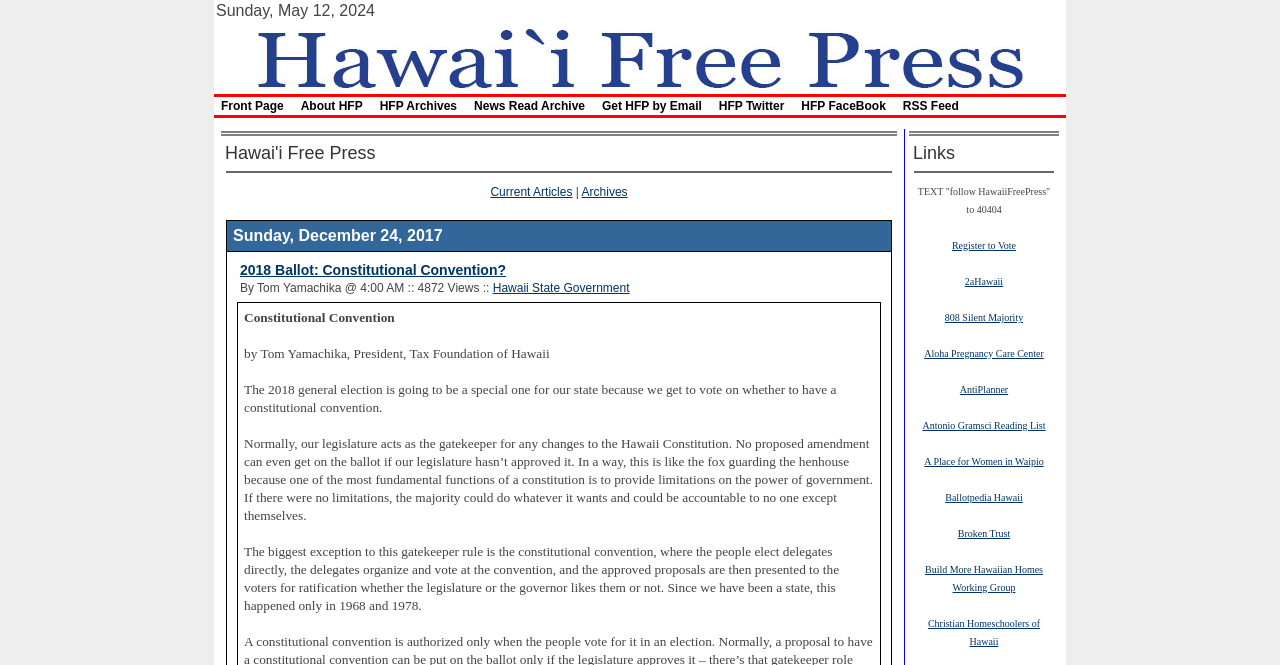How many links are there in the 'Links' section?
We need a detailed and meticulous answer to the question.

The 'Links' section is located at the bottom-right corner of the webpage. It contains a table with 13 links to external websites, including 'Register to Vote', '2aHawaii', and 'Aloha Pregnancy Care Center'.